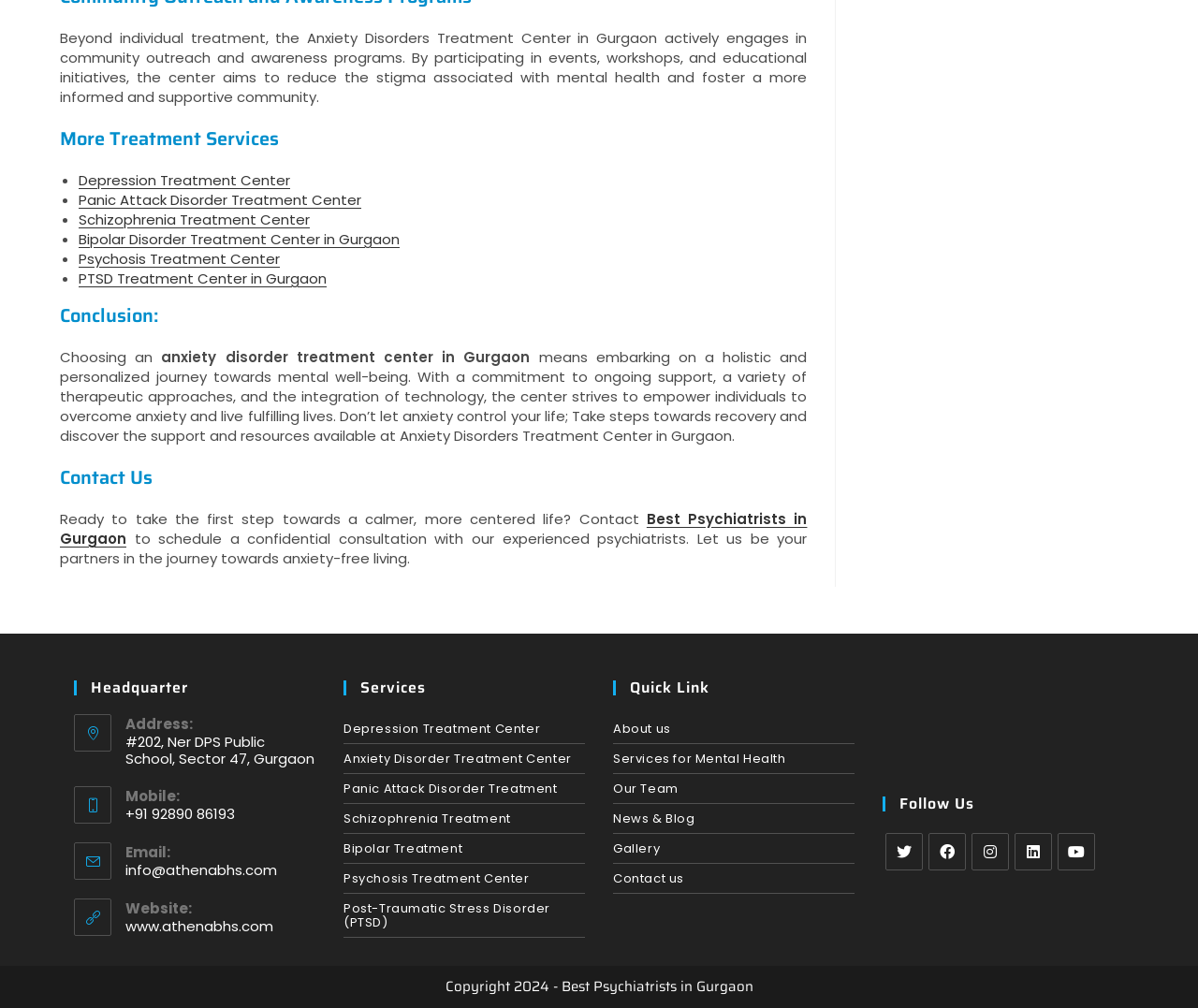Find the bounding box coordinates of the clickable element required to execute the following instruction: "Follow the Anxiety Disorders Treatment Center on Facebook". Provide the coordinates as four float numbers between 0 and 1, i.e., [left, top, right, bottom].

[0.775, 0.826, 0.806, 0.863]